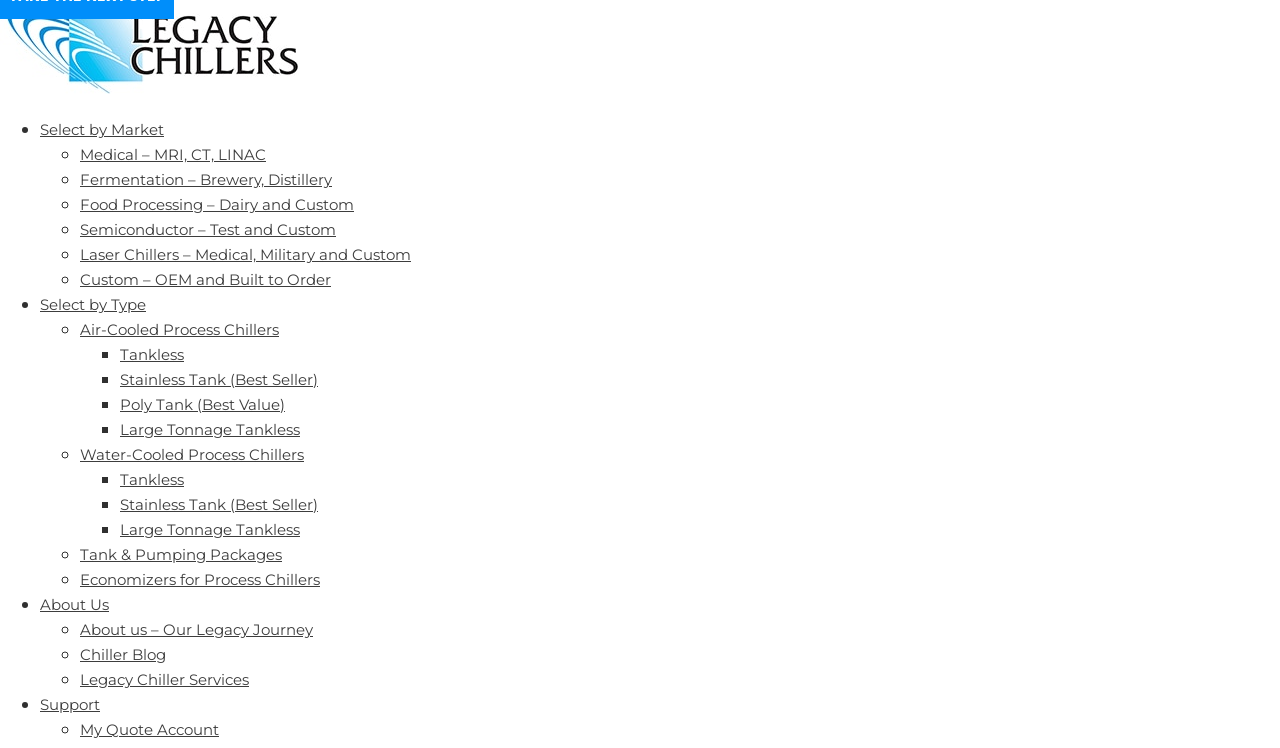Identify the bounding box coordinates for the UI element mentioned here: "Semiconductor – Test and Custom". Provide the coordinates as four float values between 0 and 1, i.e., [left, top, right, bottom].

[0.062, 0.294, 0.262, 0.32]